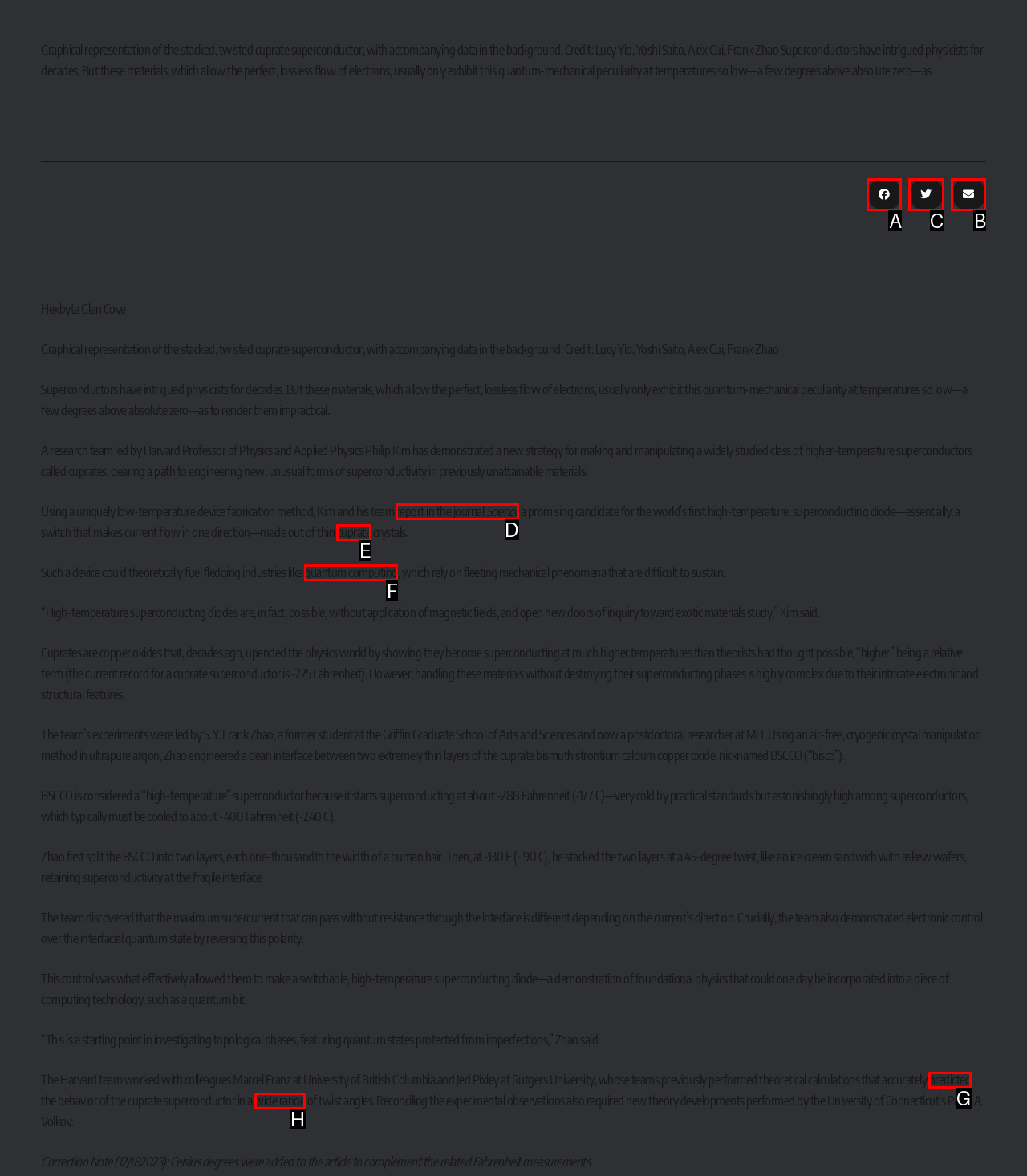Among the marked elements in the screenshot, which letter corresponds to the UI element needed for the task: Share on twitter?

C